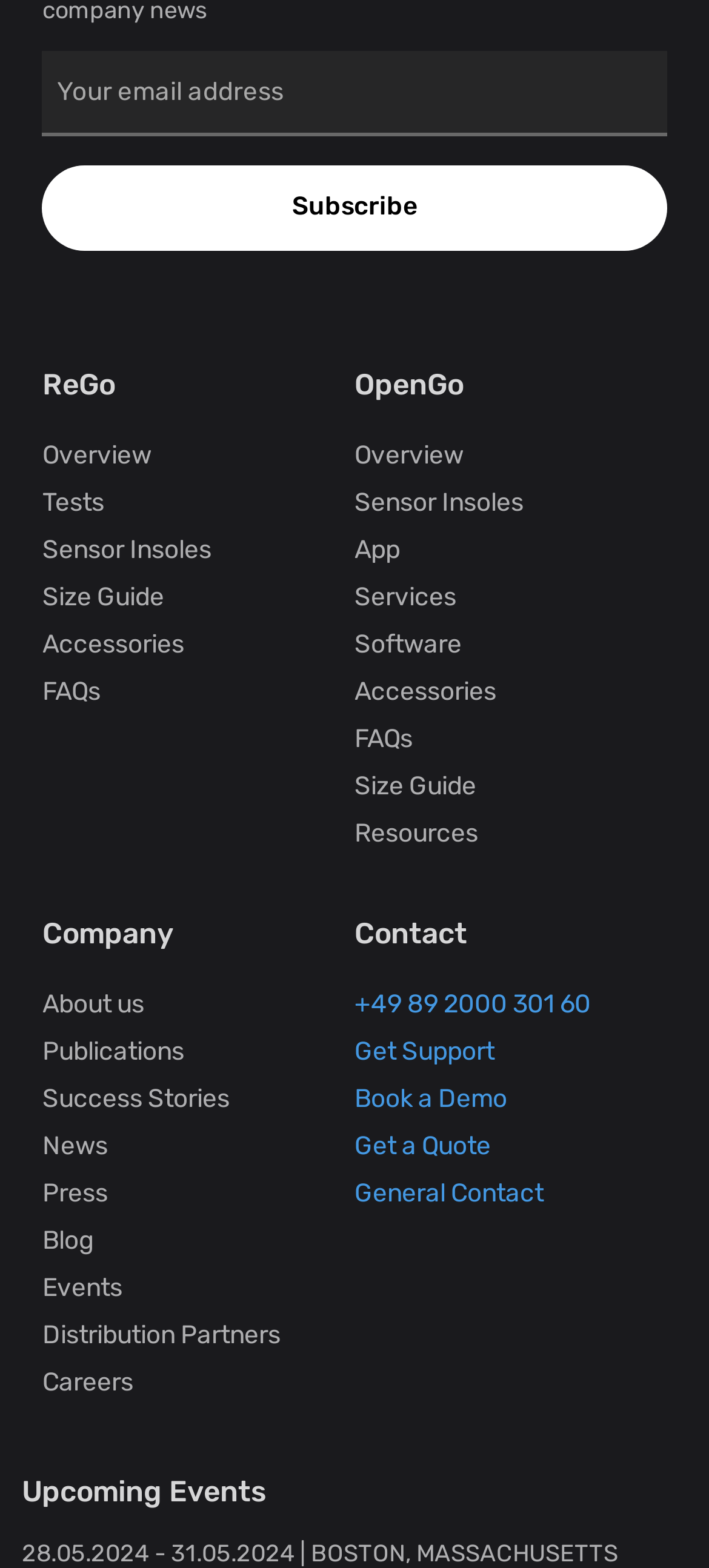Calculate the bounding box coordinates for the UI element based on the following description: "+49 89 2000 301 60". Ensure the coordinates are four float numbers between 0 and 1, i.e., [left, top, right, bottom].

[0.5, 0.627, 0.833, 0.657]